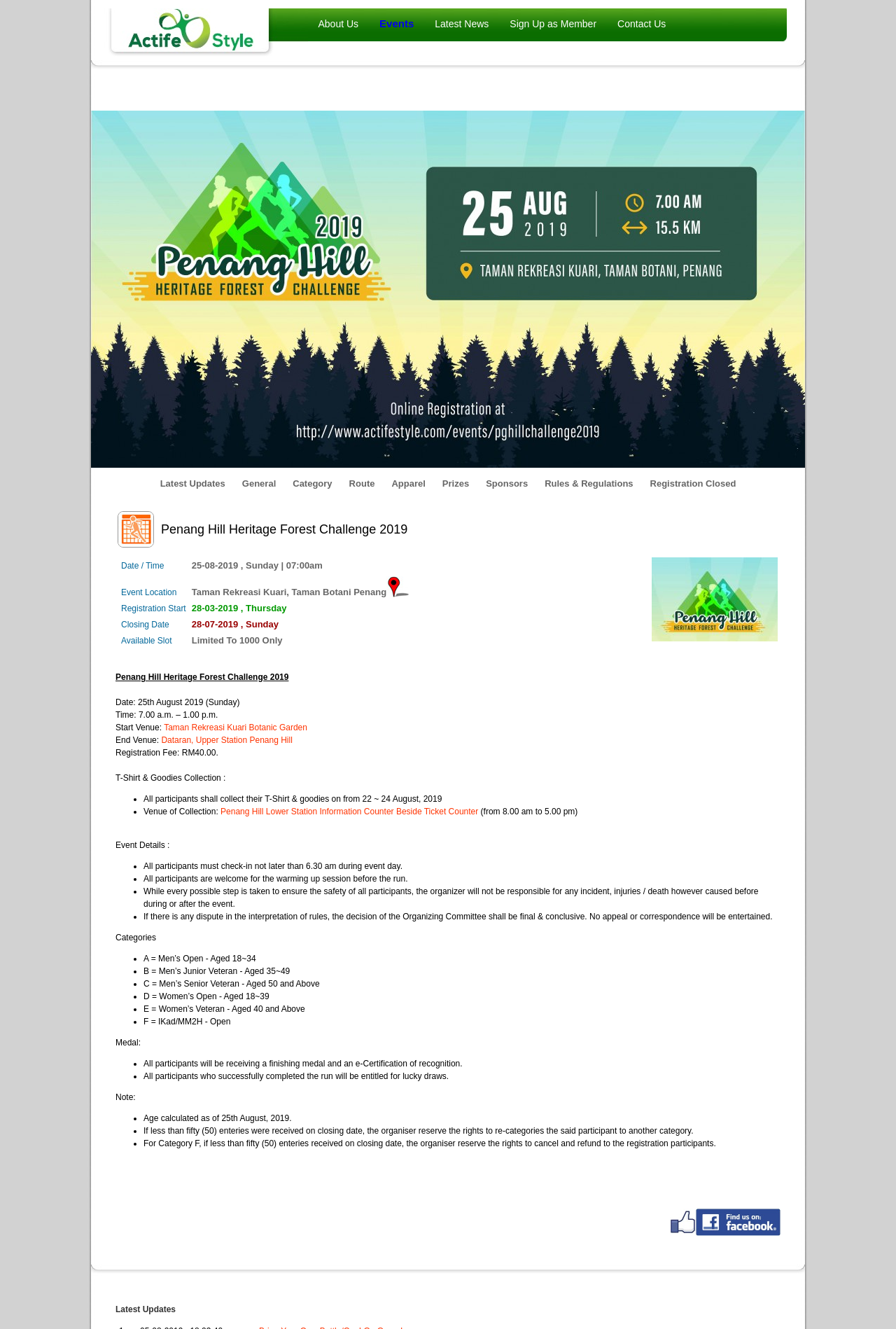What is the registration fee for the event?
Provide an in-depth and detailed explanation in response to the question.

The registration fee for the event can be found in the 'Event Details' section of the webpage, which is 'Registration Fee: RM40.00'.